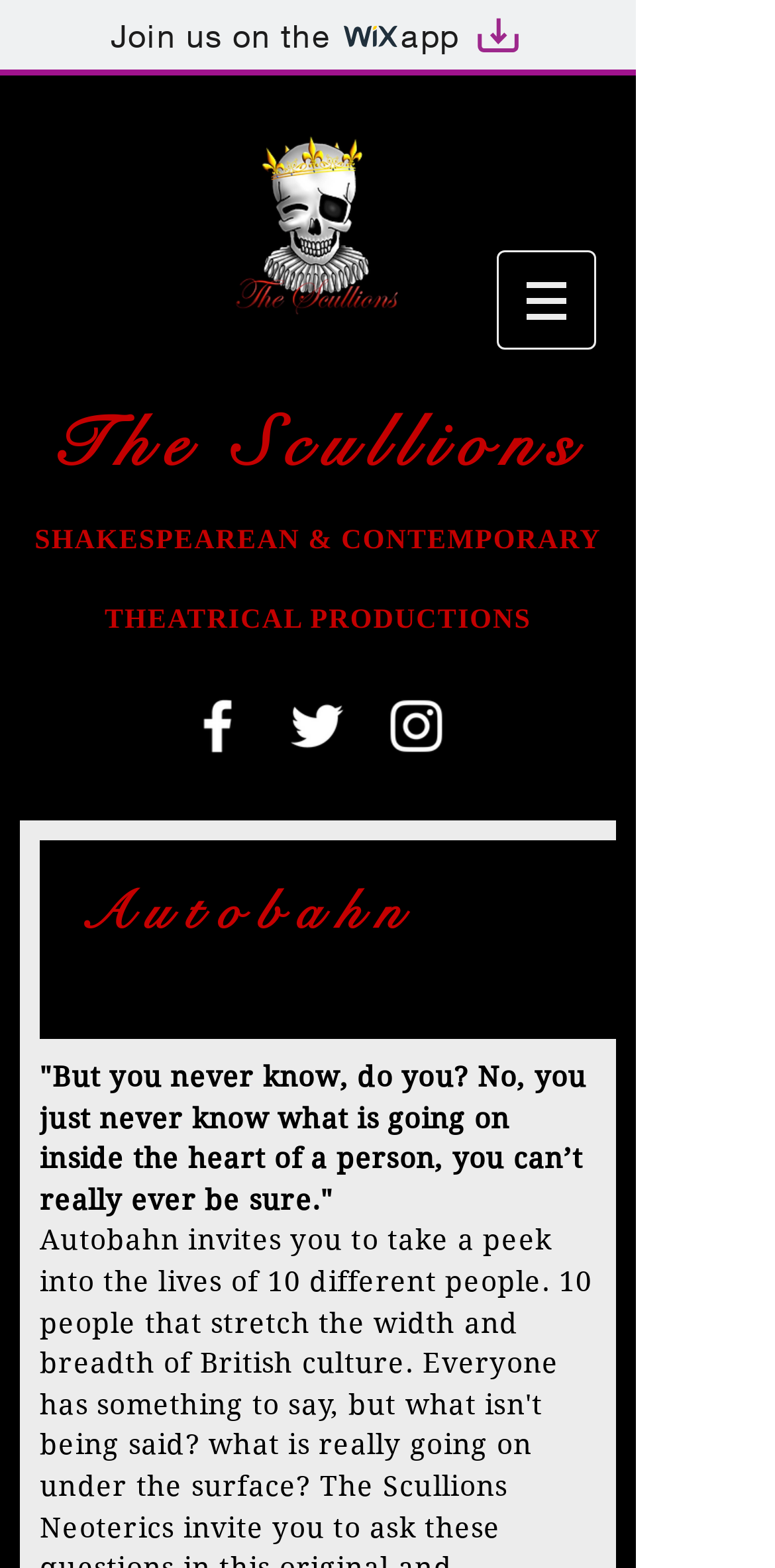What is the quote on the webpage?
Based on the image, give a concise answer in the form of a single word or short phrase.

But you never know, do you?